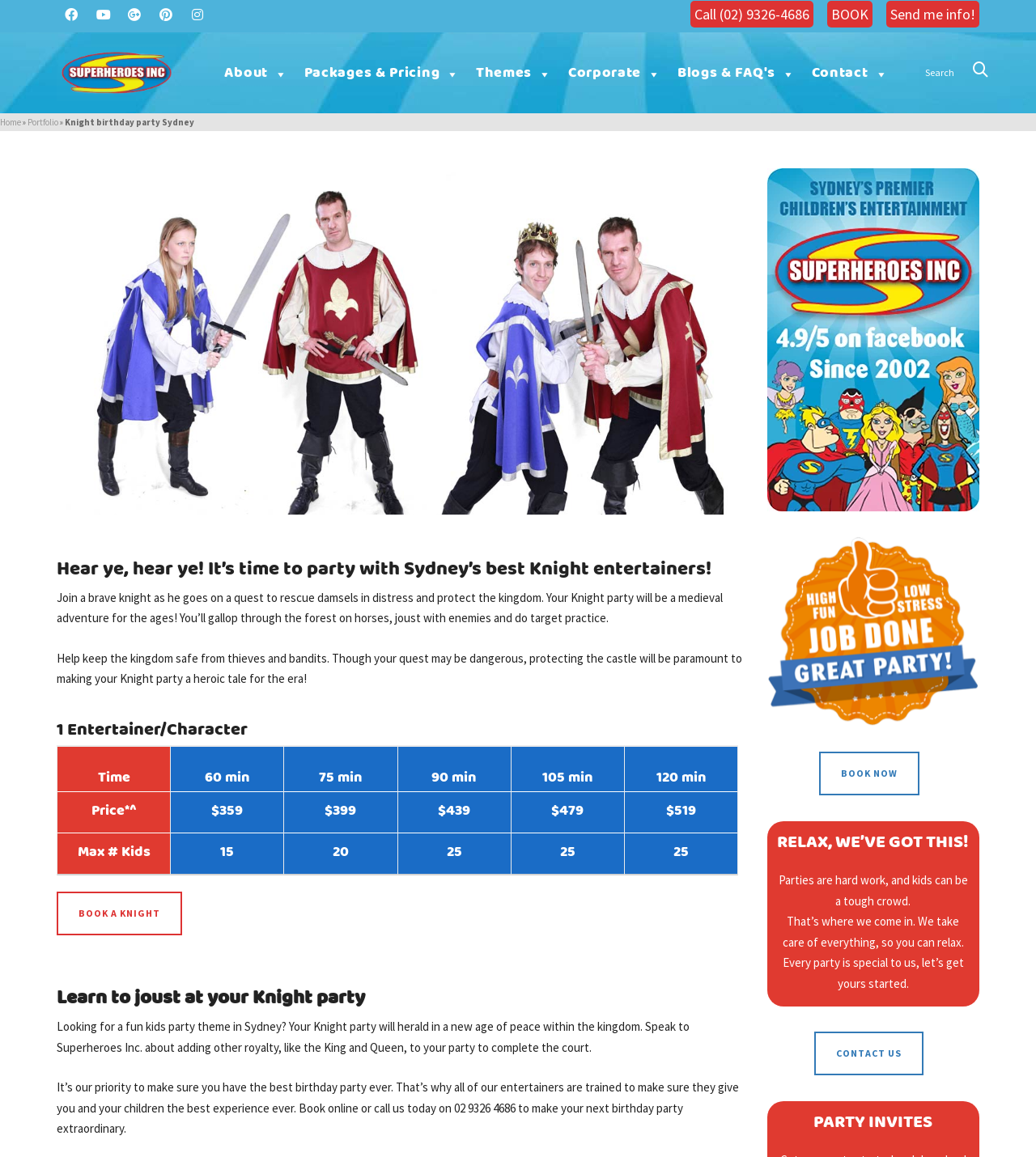What is the price of a 90-minute Knight party?
Use the image to answer the question with a single word or phrase.

$439